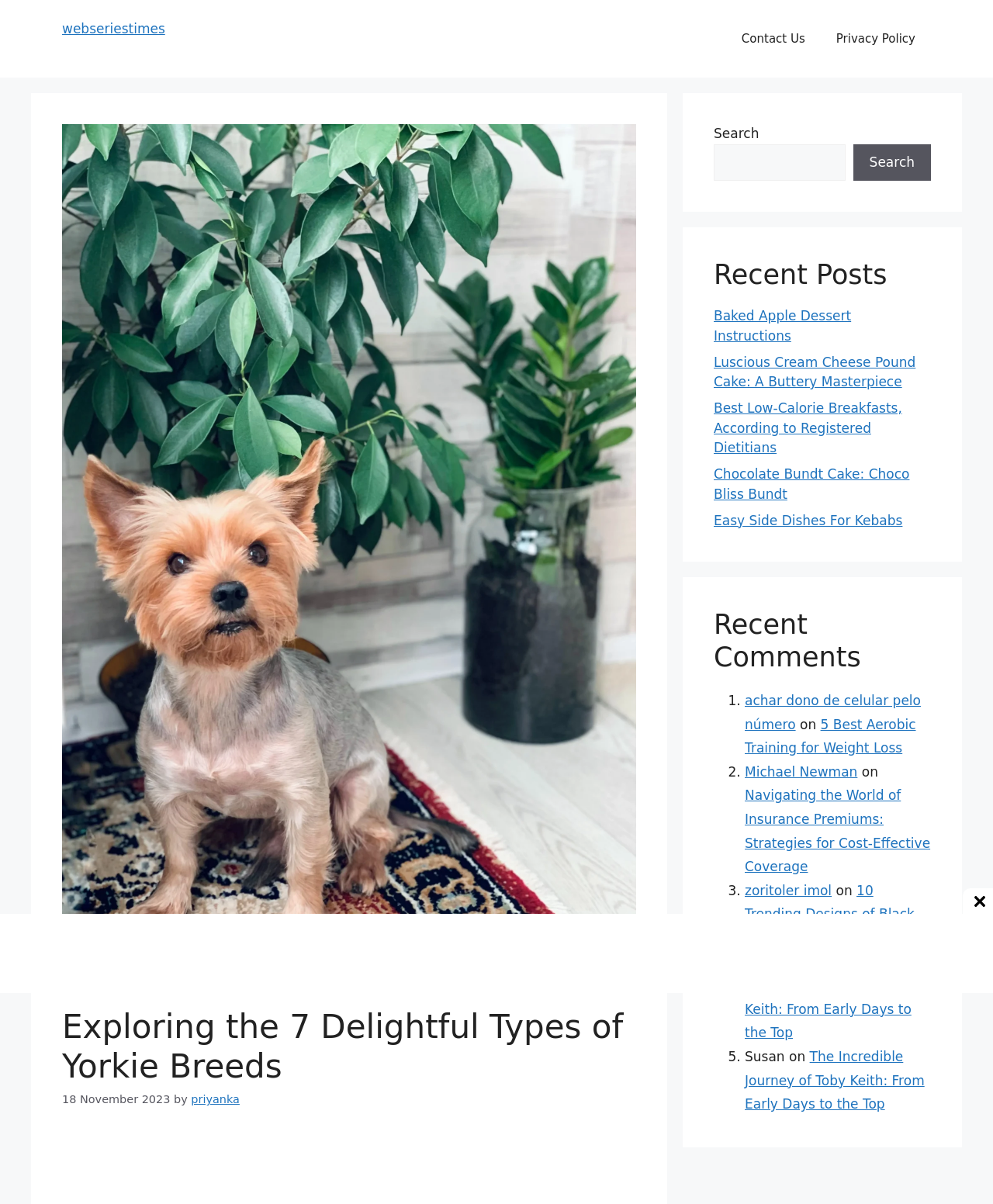Please answer the following question as detailed as possible based on the image: 
How many recent posts are listed?

I counted the number of links under the 'Recent Posts' heading, and there are 5 links listed.